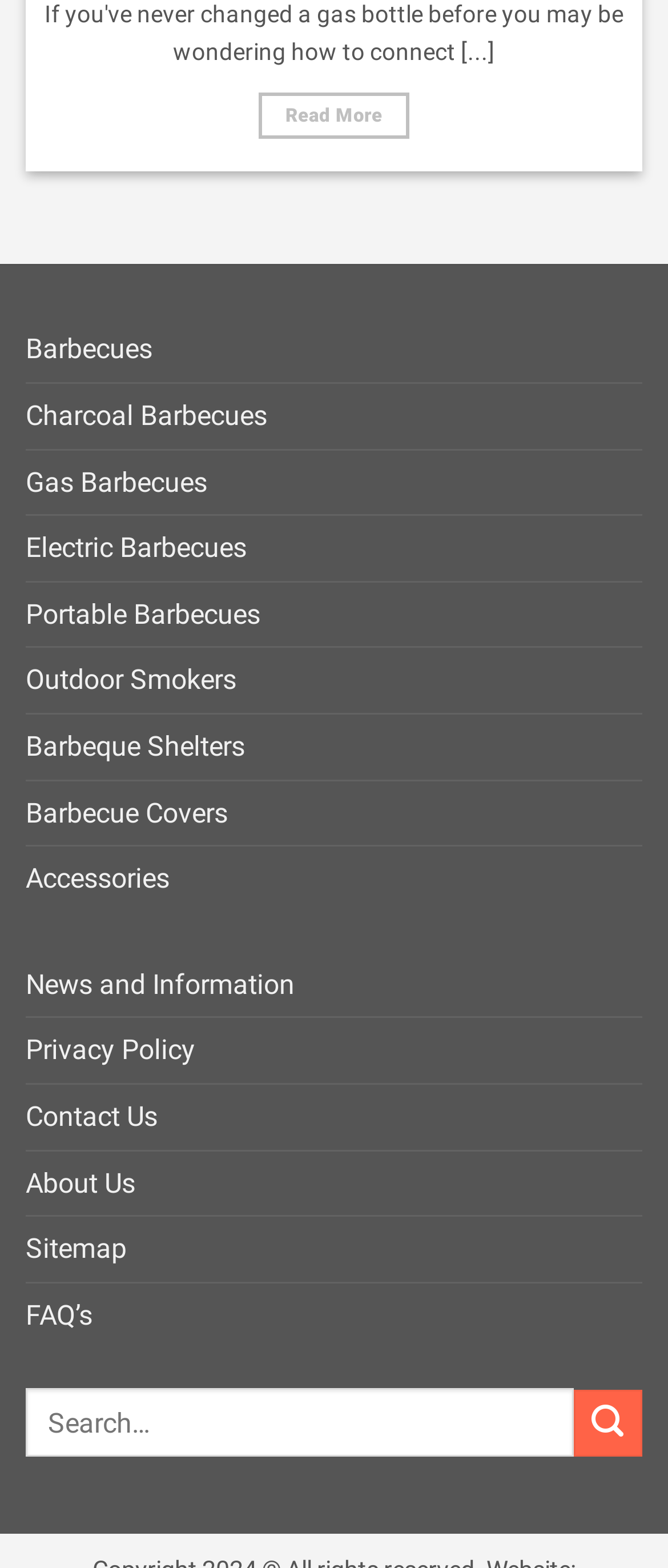Please specify the bounding box coordinates for the clickable region that will help you carry out the instruction: "Read more about the website".

[0.388, 0.059, 0.612, 0.089]